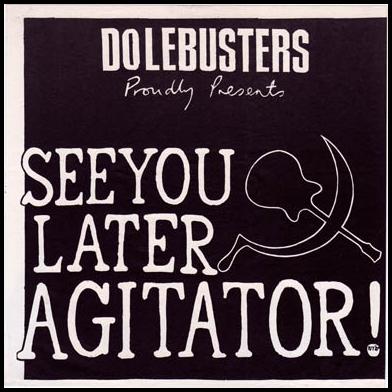What is the shape of the graphic below the title?
Using the image provided, answer with just one word or phrase.

Skull